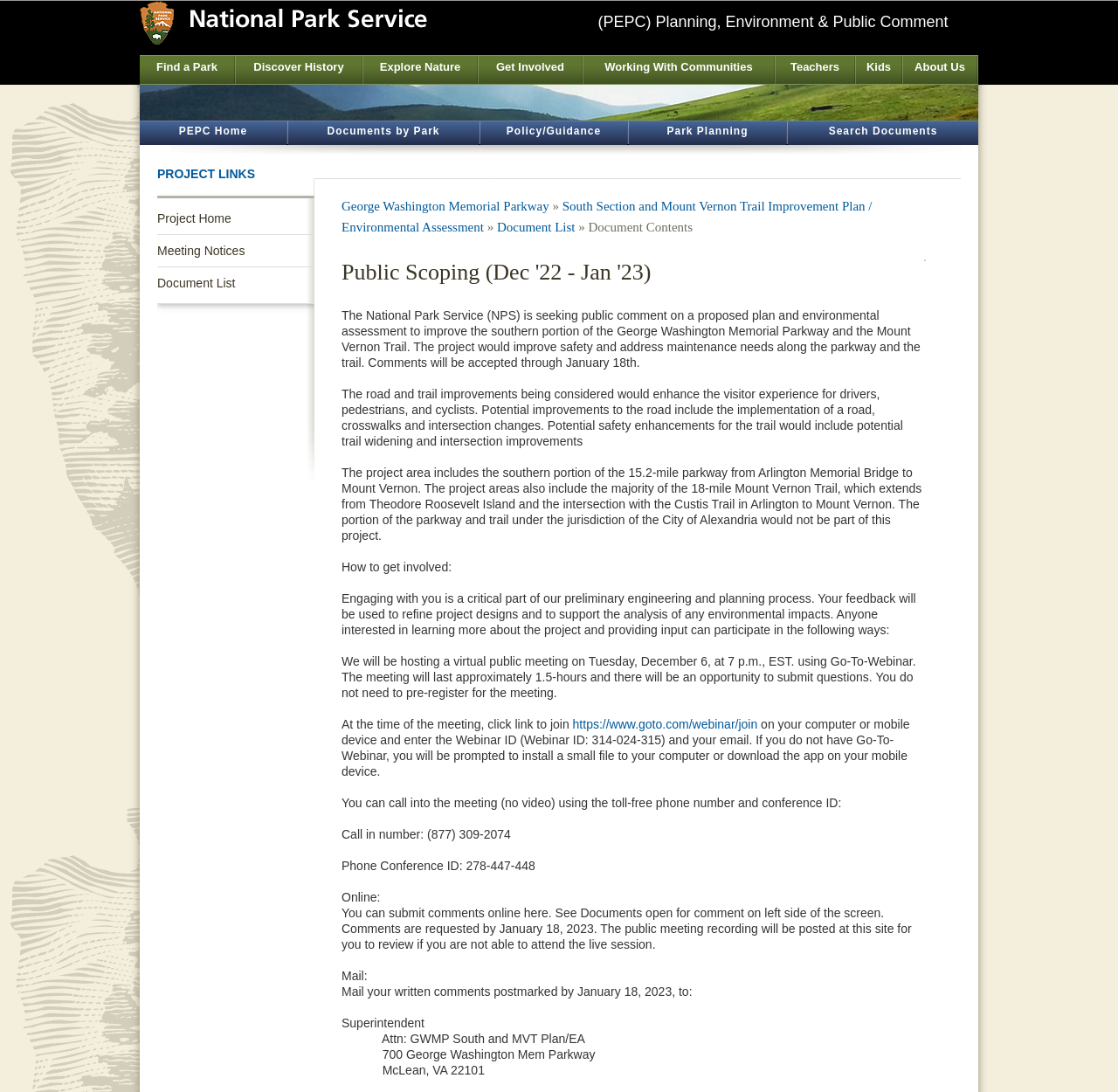Find the bounding box coordinates of the clickable region needed to perform the following instruction: "Click the 'SHOP' link". The coordinates should be provided as four float numbers between 0 and 1, i.e., [left, top, right, bottom].

None